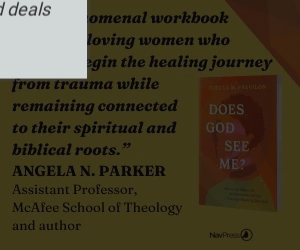Offer a detailed narrative of the scene depicted in the image.

The image features a promotional advertisement for a book titled "Does God See Me?" by Angela N. Parker, who is identified as an Assistant Professor at the McAfee School of Theology and an author. The advertisement highlights the book as a "phenomenal workbook for loving women who begin the healing journey from trauma while remaining connected to their spiritual and biblical roots." The design is vibrant, incorporating warm colors that create an inviting atmosphere, reflecting the supportive and empowering nature of the content. The branding at the bottom indicates the publisher is NavPress, suggesting a focus on faith-based themes.